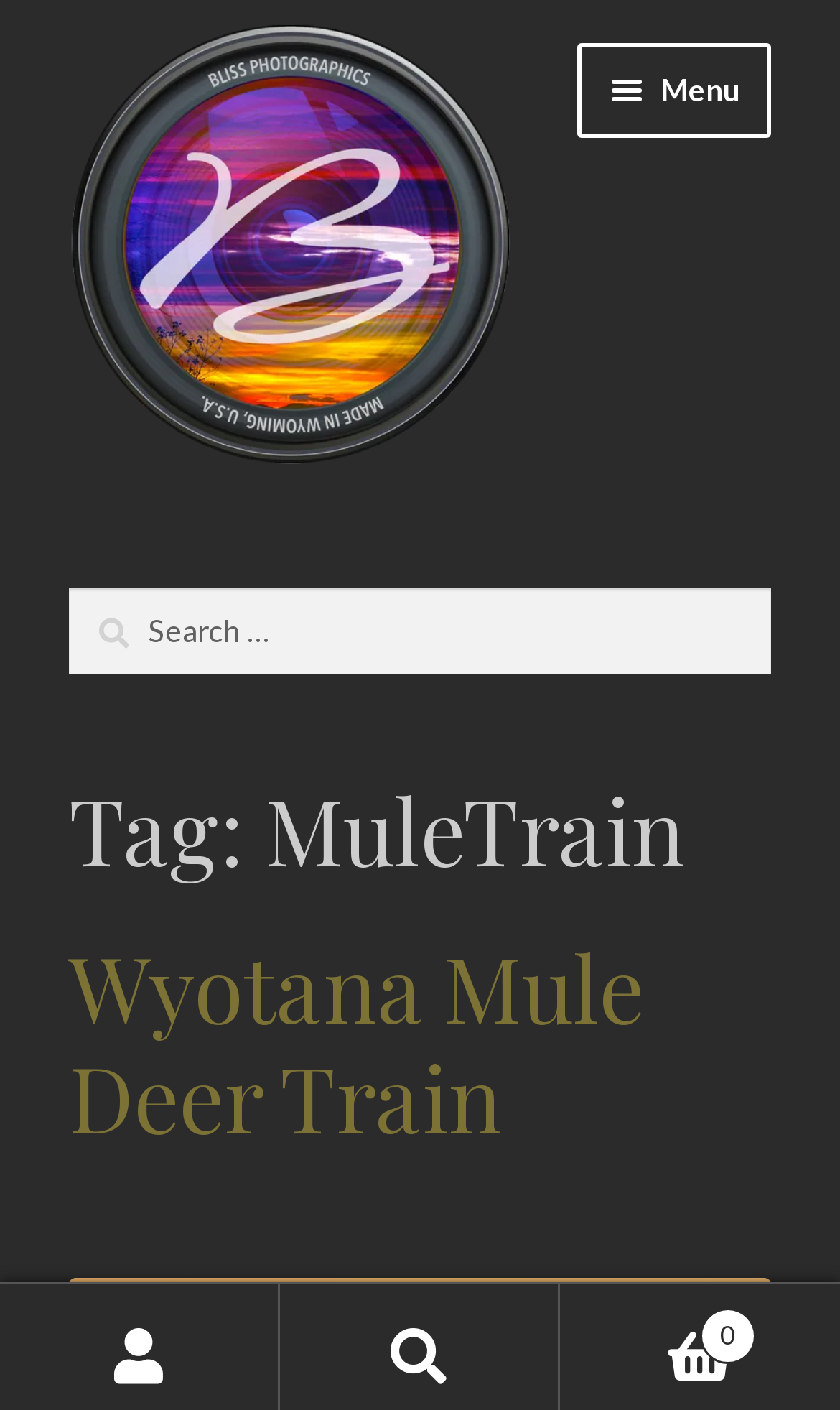Locate the bounding box coordinates of the clickable region necessary to complete the following instruction: "Go to the 'About' page". Provide the coordinates in the format of four float numbers between 0 and 1, i.e., [left, top, right, bottom].

[0.082, 0.495, 0.918, 0.577]